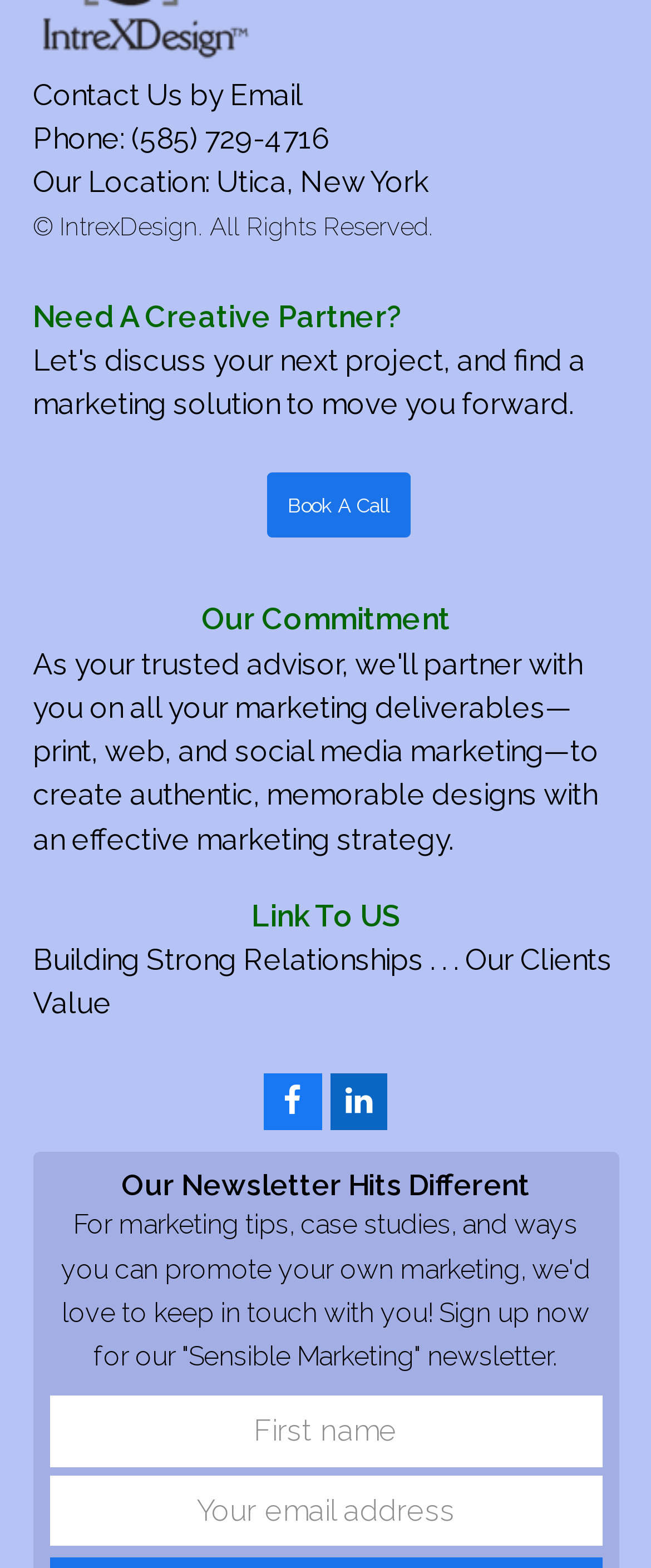Extract the bounding box coordinates for the HTML element that matches this description: "Book A Call". The coordinates should be four float numbers between 0 and 1, i.e., [left, top, right, bottom].

[0.409, 0.302, 0.632, 0.343]